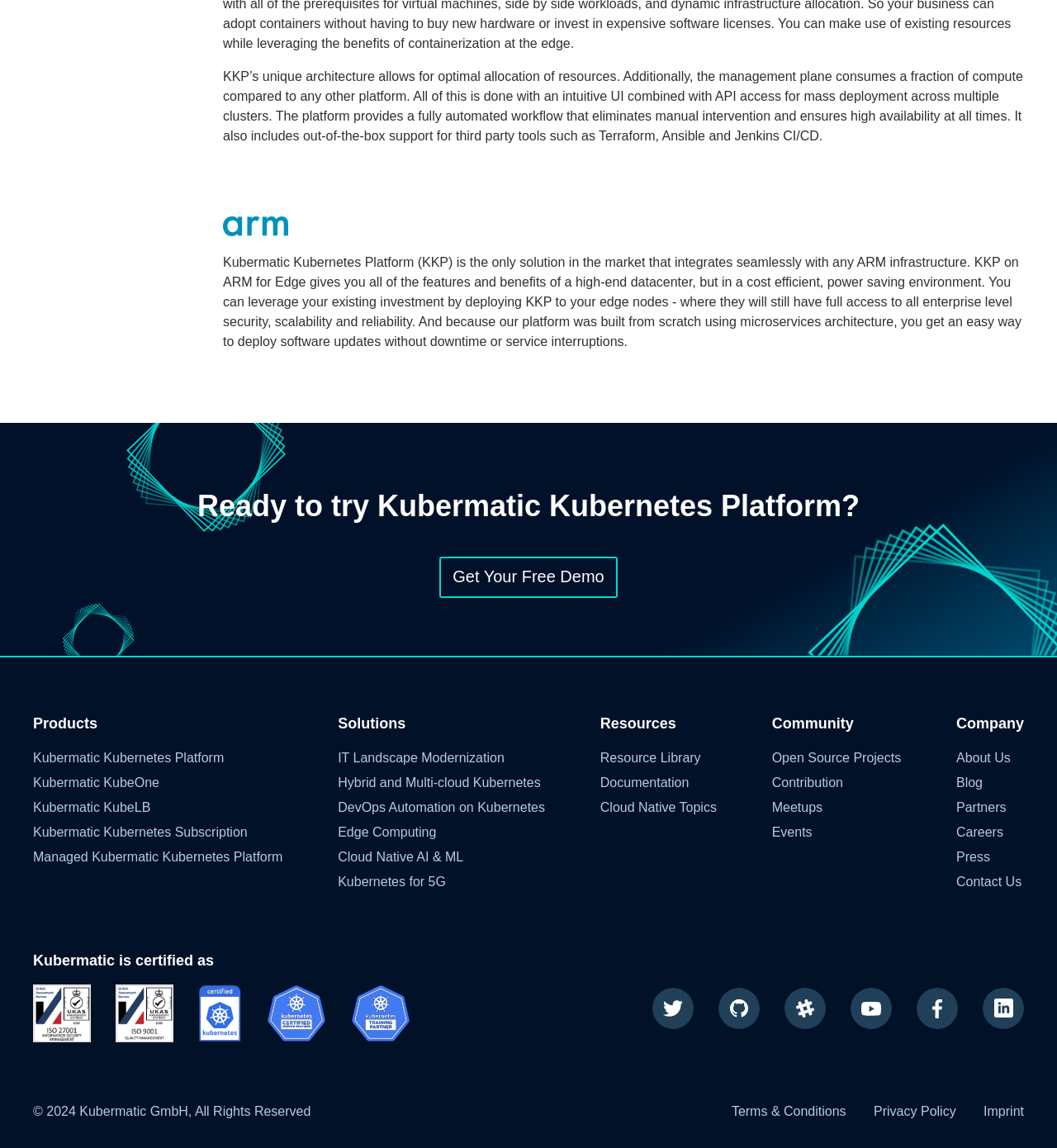What is the year of copyright mentioned at the bottom of the webpage?
Kindly offer a detailed explanation using the data available in the image.

I looked at the StaticText element at the bottom of the webpage and found that it mentions '© 2024 Kubermatic GmbH, All Rights Reserved', which indicates that the year of copyright is 2024.